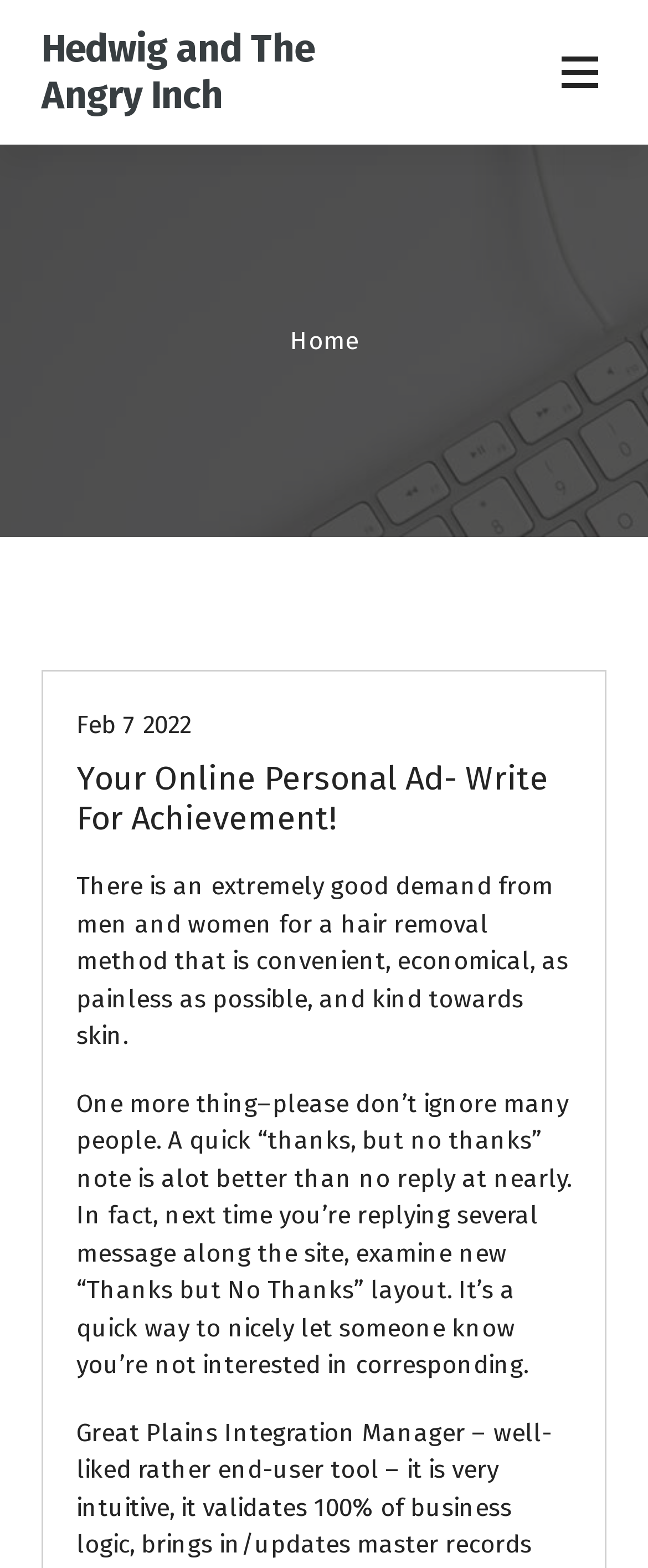Provide a brief response in the form of a single word or phrase:
What is the date mentioned on the page?

Feb 7 2022